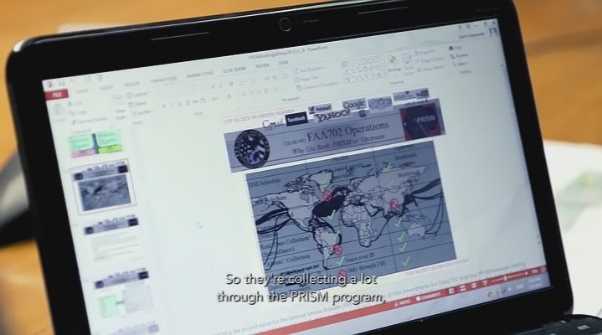Respond to the question below with a single word or phrase: What is the PRISM program related to?

Global surveillance